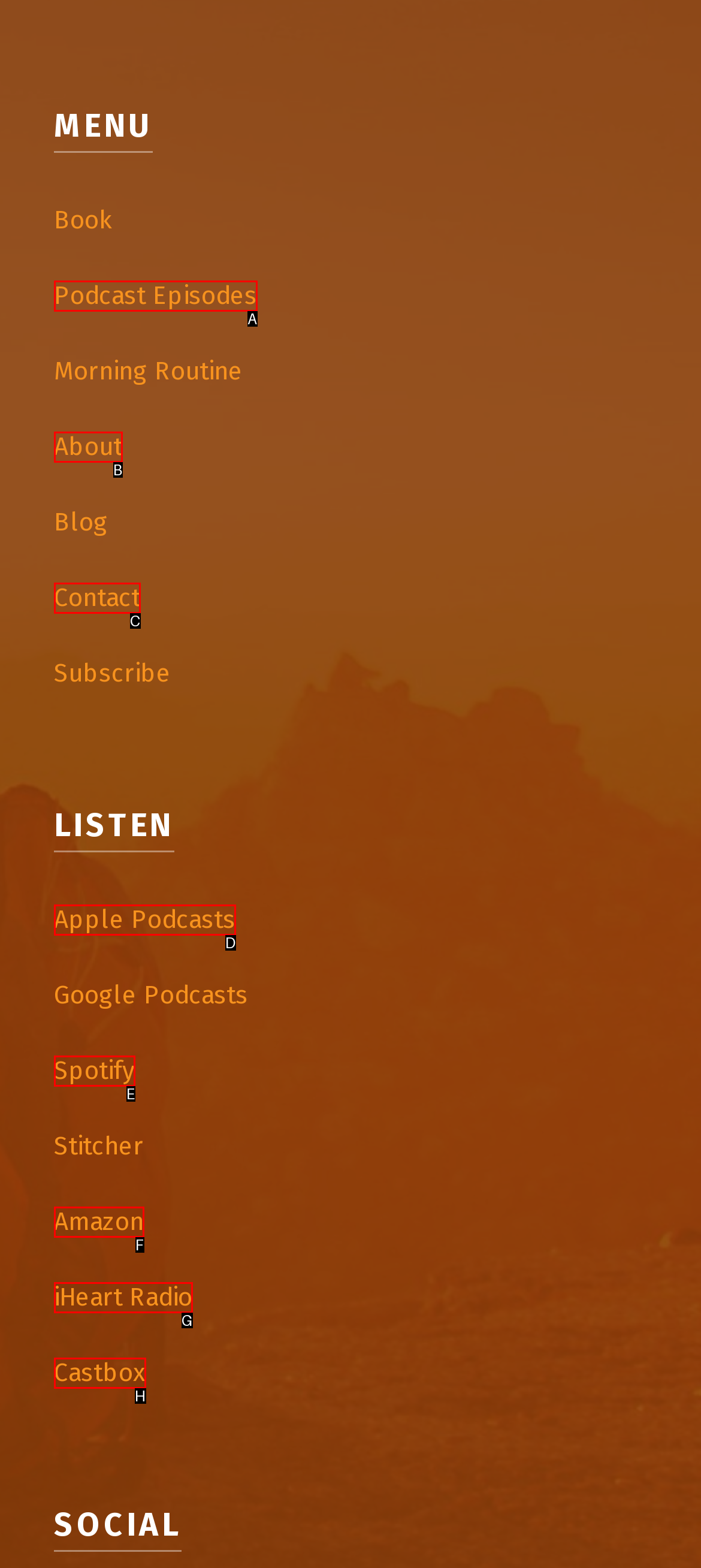Find the HTML element that matches the description: Contact
Respond with the corresponding letter from the choices provided.

C